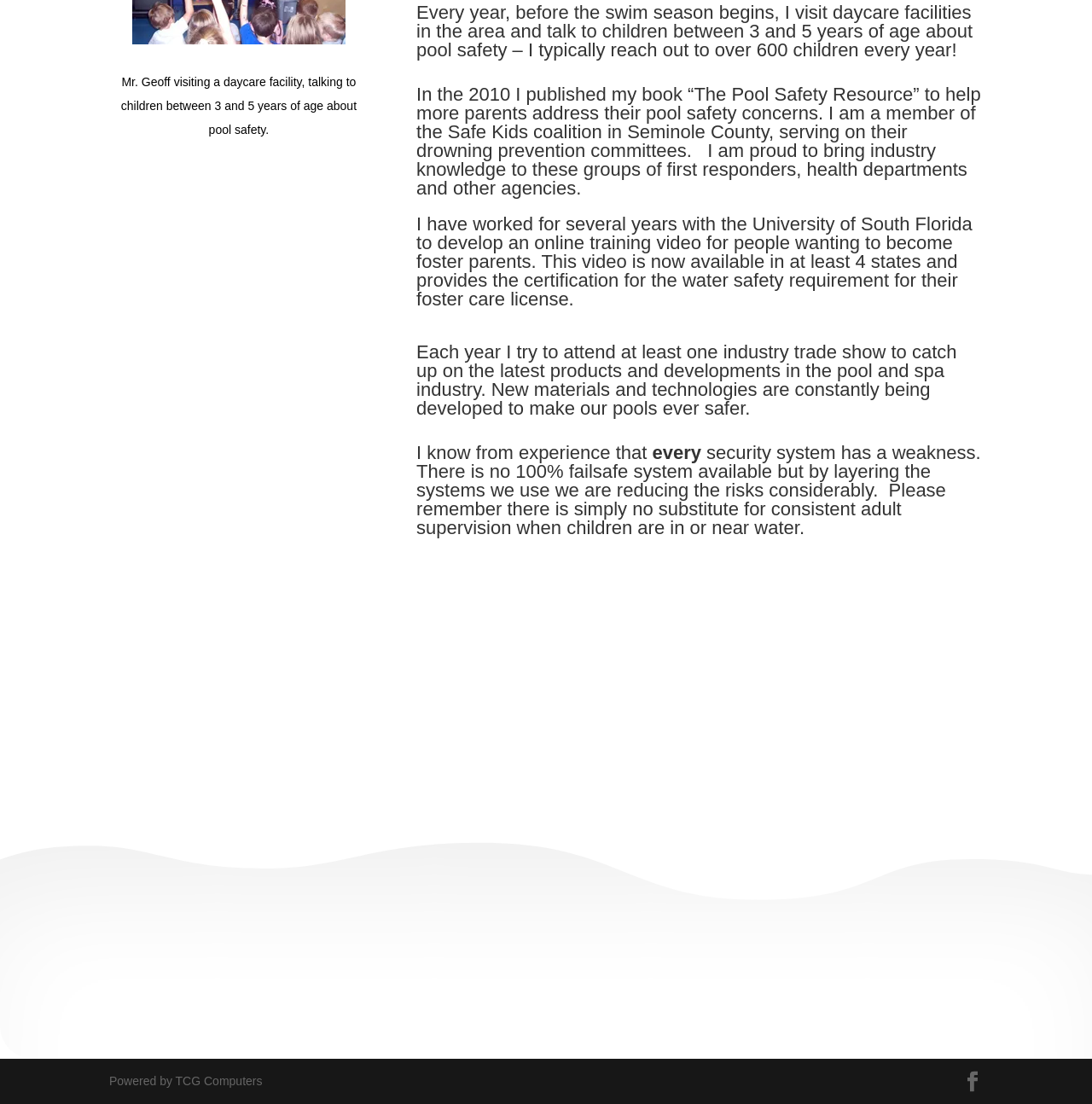What is the author's approach to pool safety?
Please use the image to provide a one-word or short phrase answer.

Layering security systems